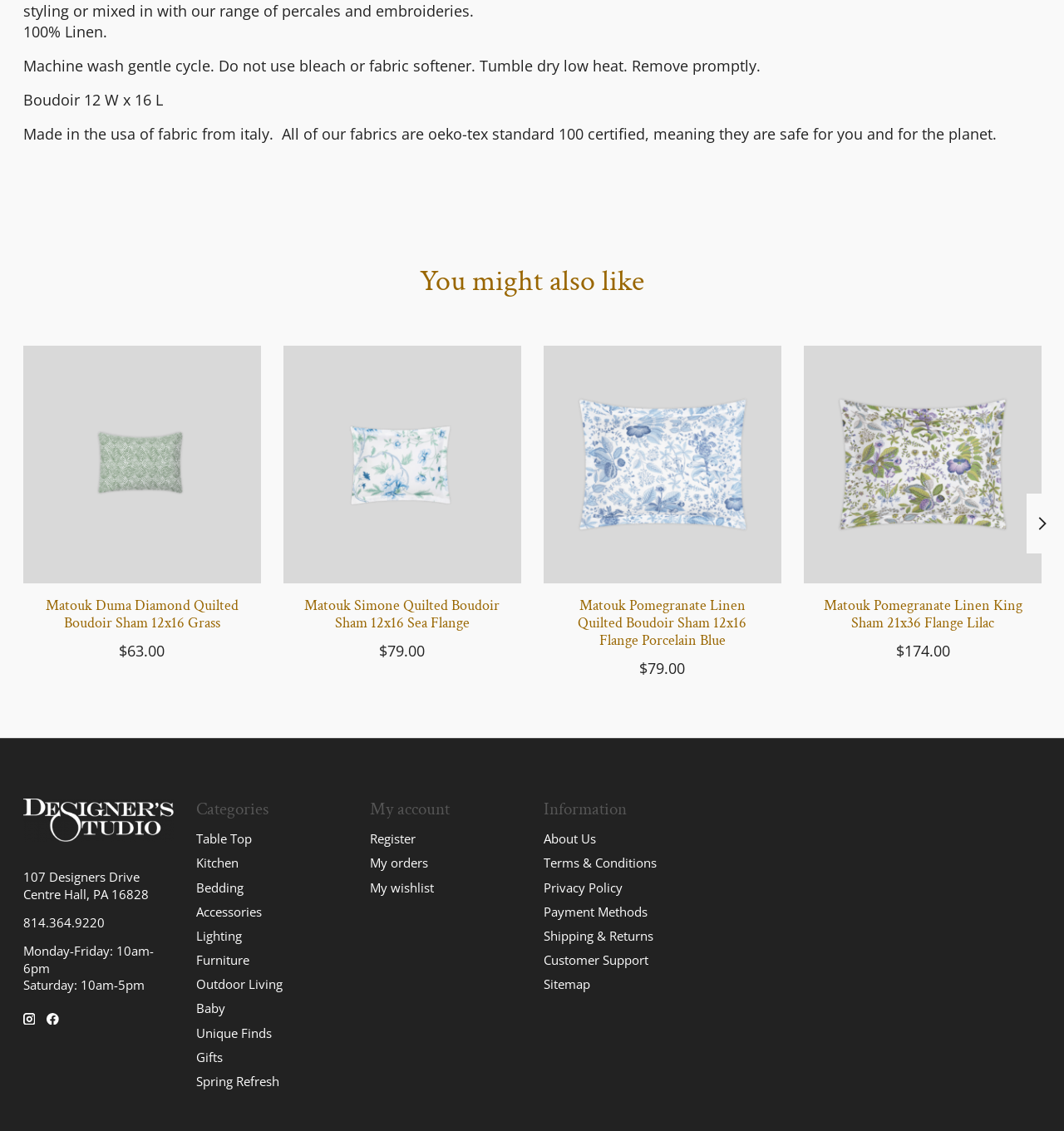Find and specify the bounding box coordinates that correspond to the clickable region for the instruction: "Add Matouk Duma Diamond Quilted Boudoir Sham 12x16 Grass to wishlist".

[0.216, 0.312, 0.238, 0.333]